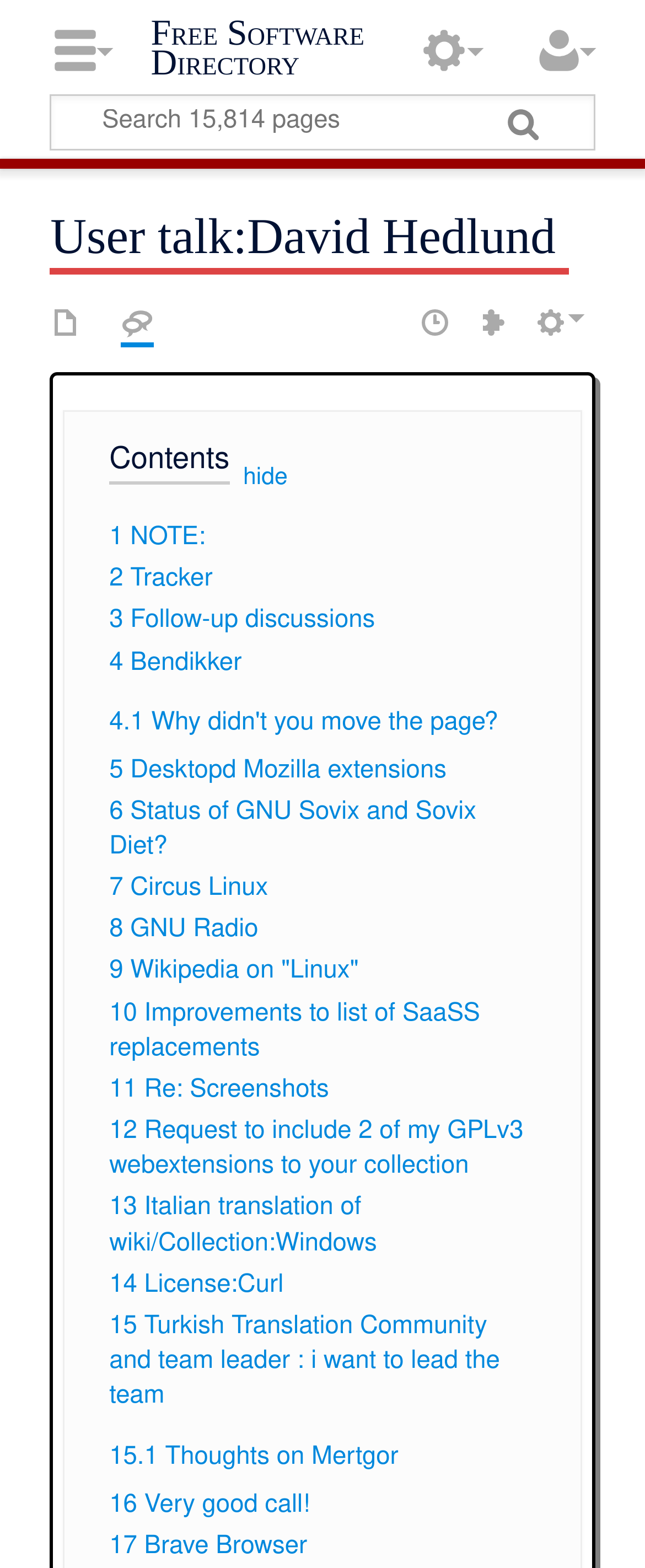Provide an in-depth caption for the contents of the webpage.

The webpage is a user talk page on the Free Software Directory, specifically for user David Hedlund. At the top, there is a heading "Anonymous" and a link to the "Free Software Directory". Below this, there is a search box with a "Go" button to the right. 

To the left, there are two headings: "Navigation" and "Wiki tools". Under "Navigation", there are links to "Namespaces" and "Page actions". The "Namespaces" section contains links to the user's page and discussion page, while the "Page actions" section contains links to view the page's source, history, and user contributions.

To the right of the navigation section, there is a heading "User talk:David Hedlund" which is a subheading of the main page title. Below this, there is a heading "Contents" followed by a toggle button to hide or show the contents.

The main content of the page consists of 17 links, each representing a different topic or discussion. These links are numbered from 1 to 17 and have descriptive titles such as "NOTE:", "Tracker", "Follow-up discussions", and so on. Some of these links have sub-links, such as "Why didn't you move the page?" under the main link "4 Bendikker". The links are arranged in a vertical list, taking up most of the page's content area.